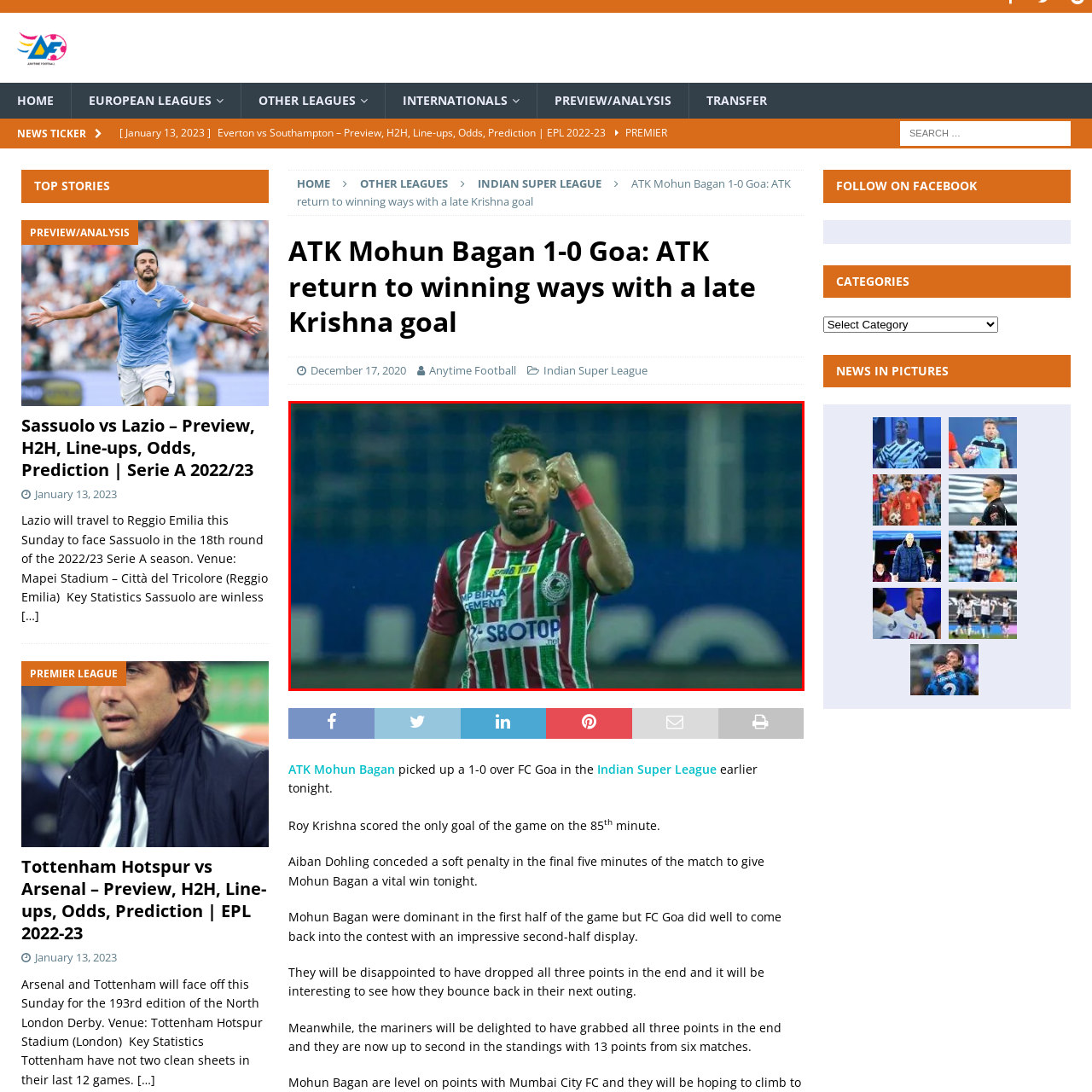Concentrate on the part of the image bordered in red, What is the score of the match? Answer concisely with a word or phrase.

1-0